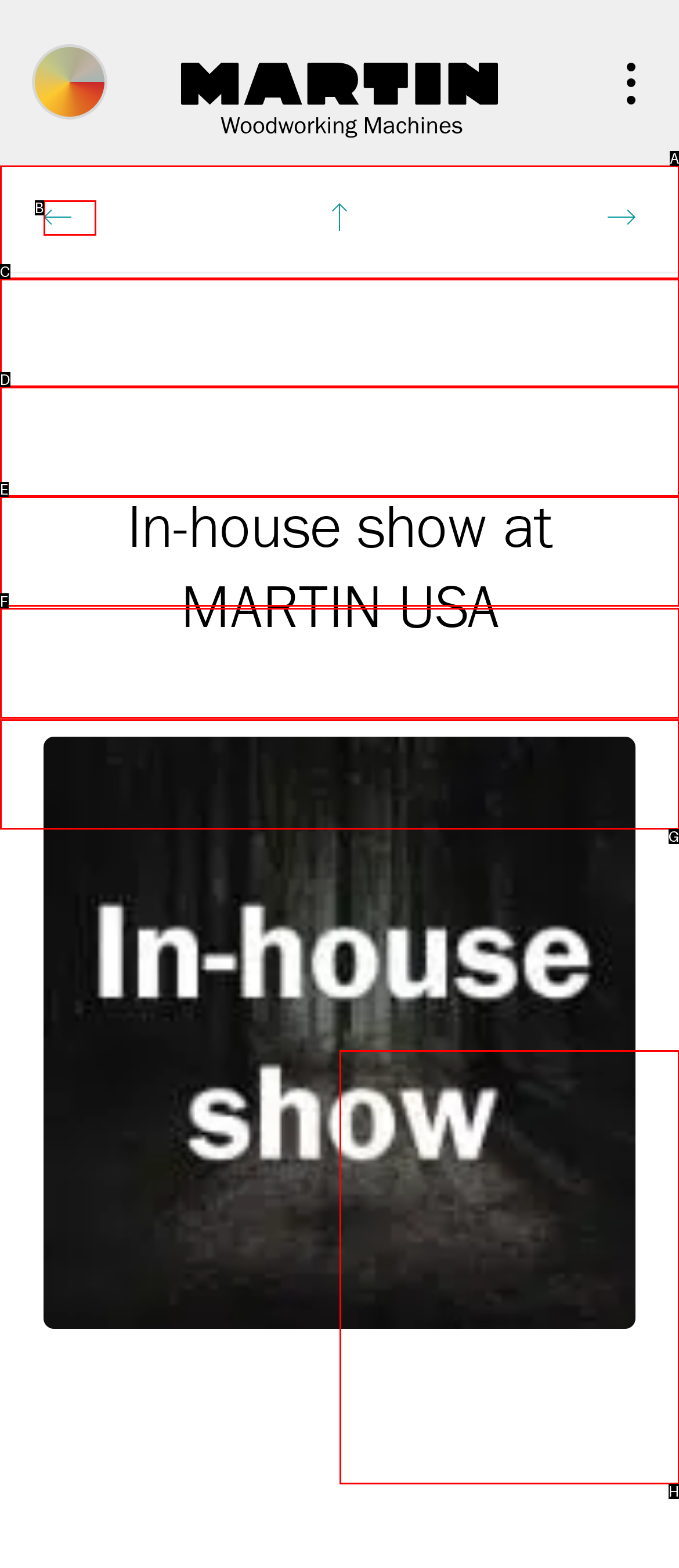To achieve the task: Learn about the company, indicate the letter of the correct choice from the provided options.

F